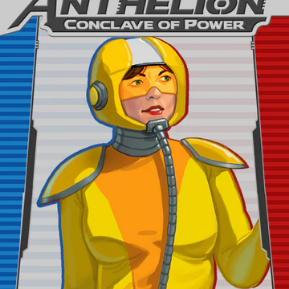Please look at the image and answer the question with a detailed explanation: How many players can participate in the game?

According to the caption, the game is designed to accommodate 2 to 4 participants in gameplay, making it a multiplayer experience.